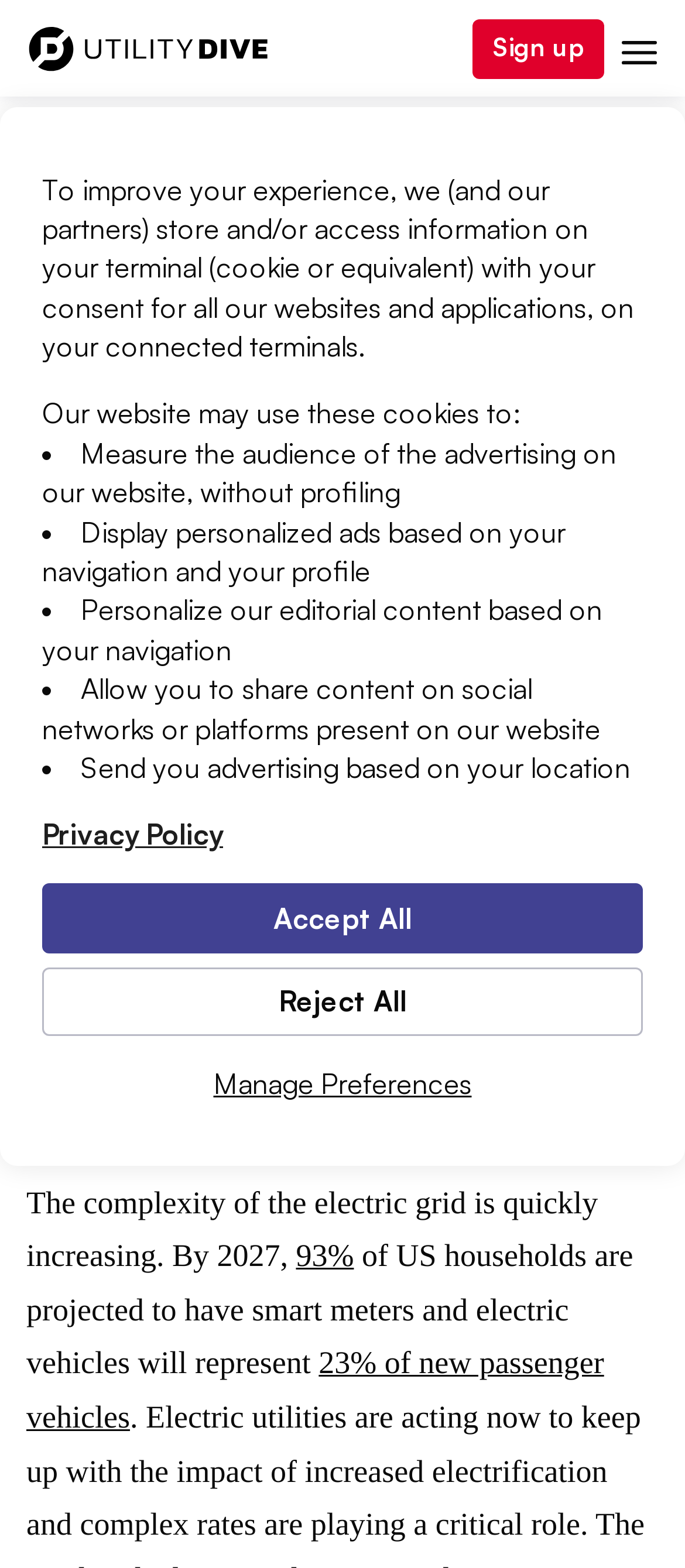Extract the bounding box for the UI element that matches this description: "23% of new passenger vehicles".

[0.038, 0.858, 0.882, 0.915]